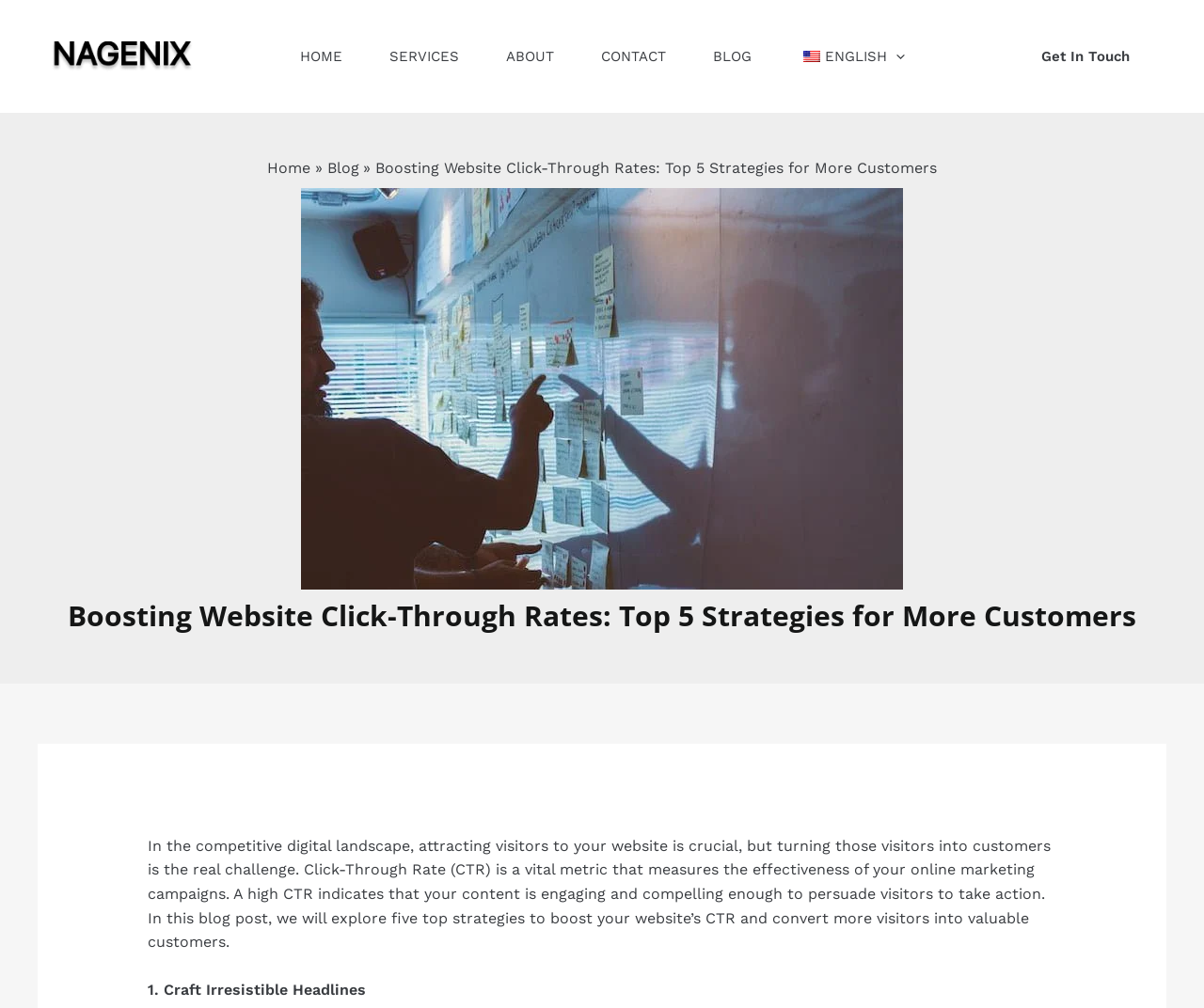Provide a short answer to the following question with just one word or phrase: What is the name of the logo in the top left corner?

Nagenix Logo White